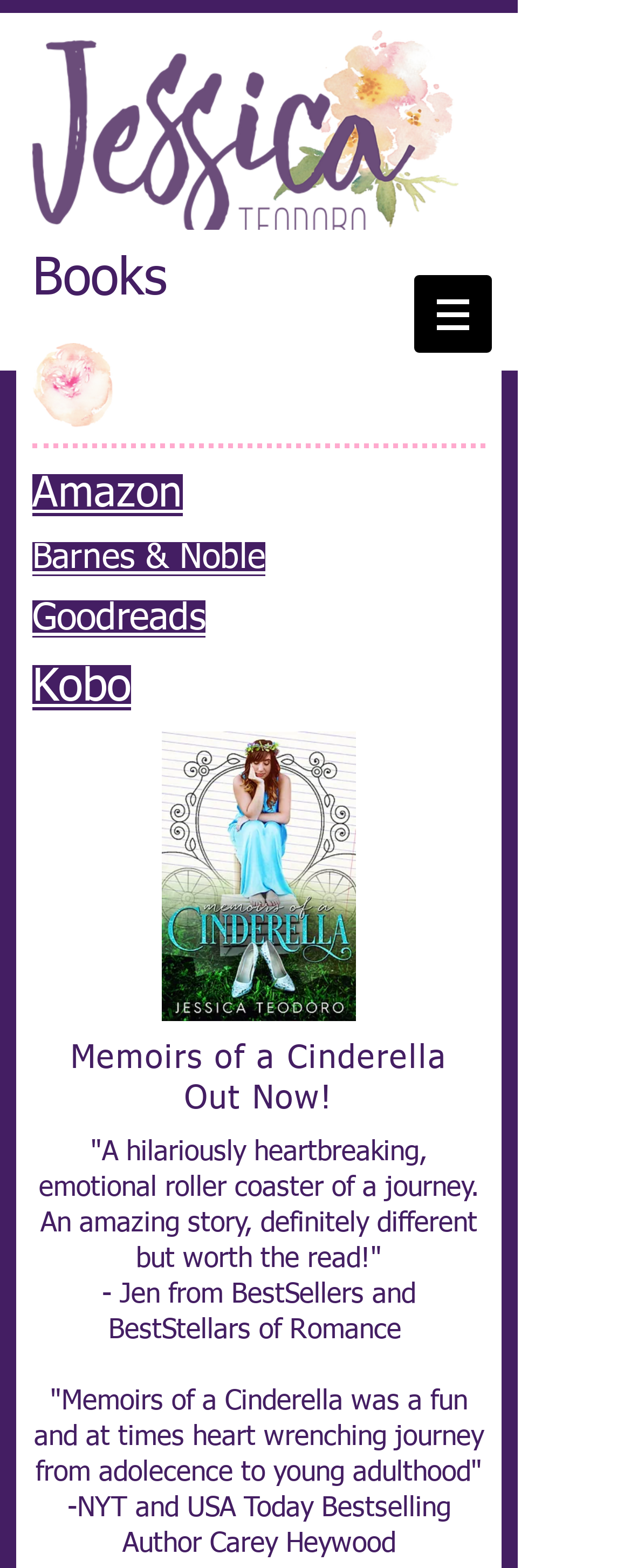What is the genre of the book?
Utilize the information in the image to give a detailed answer to the question.

Although the genre is not explicitly stated, the quote from Jen from BestSellers and BestStellars of Romance suggests that the book belongs to the romance genre.